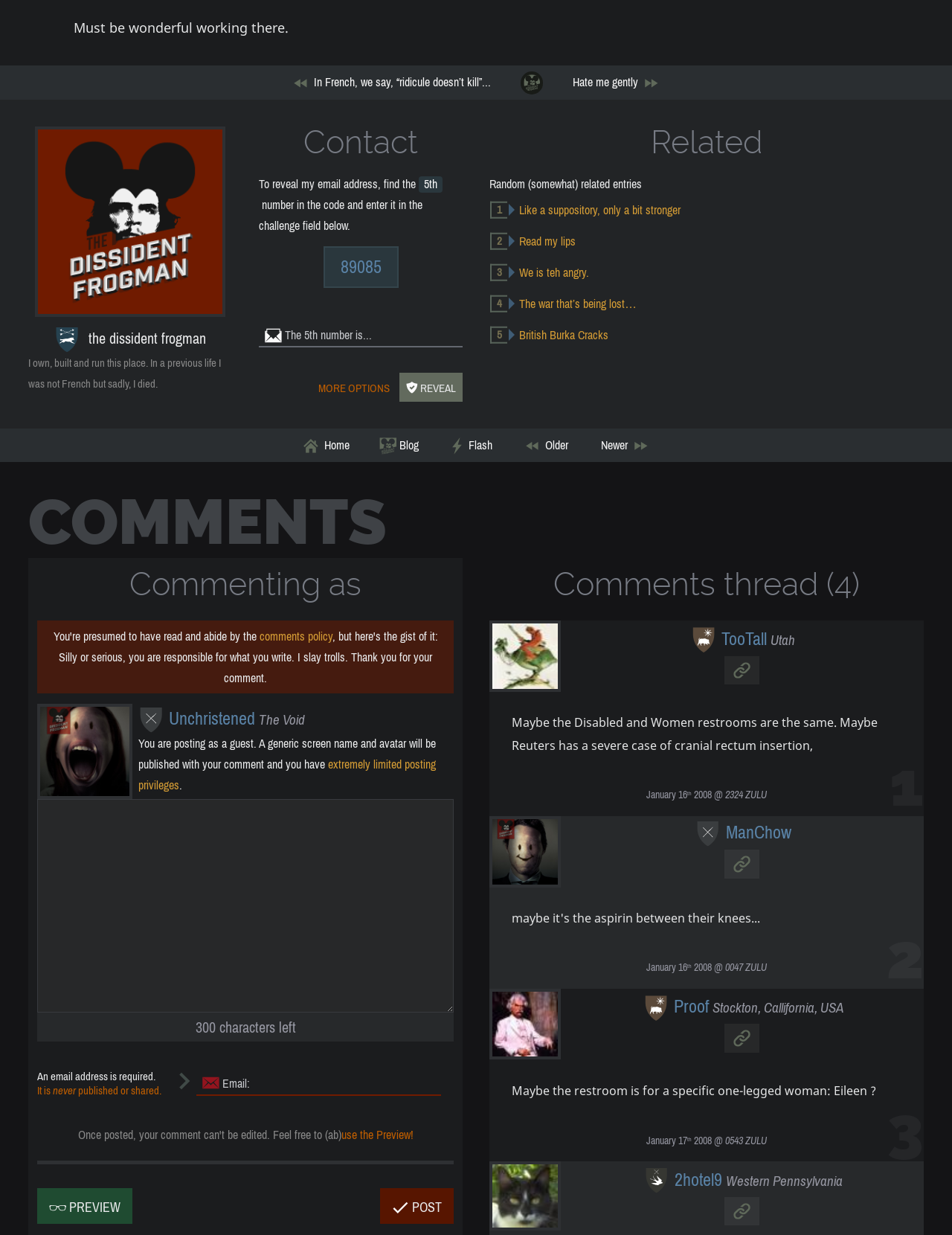Give a one-word or short-phrase answer to the following question: 
What is the name of the blog author?

the dissident frogman